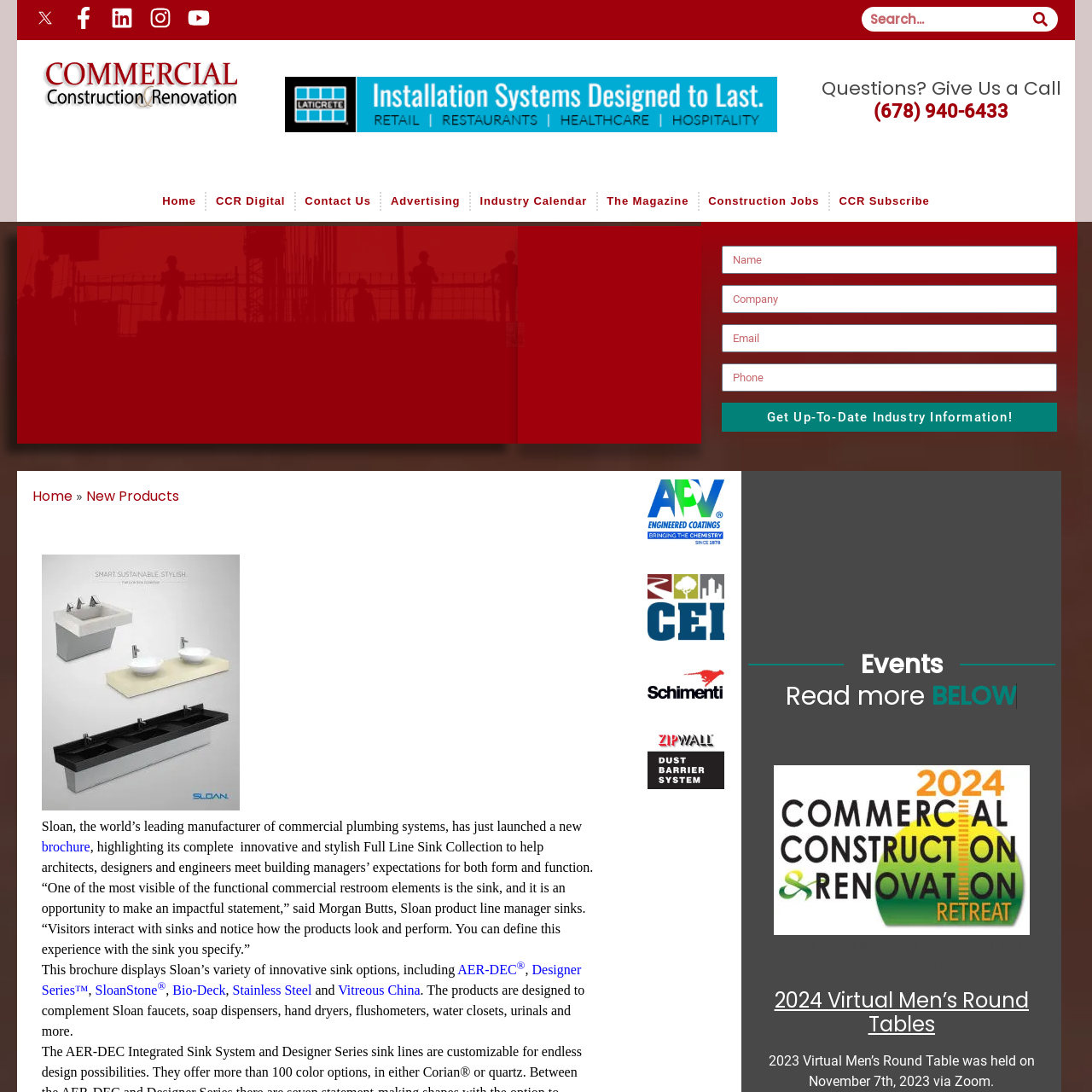Please look at the image highlighted by the red bounding box and provide a single word or phrase as an answer to this question:
What type of aesthetic does the overall design convey?

Modern